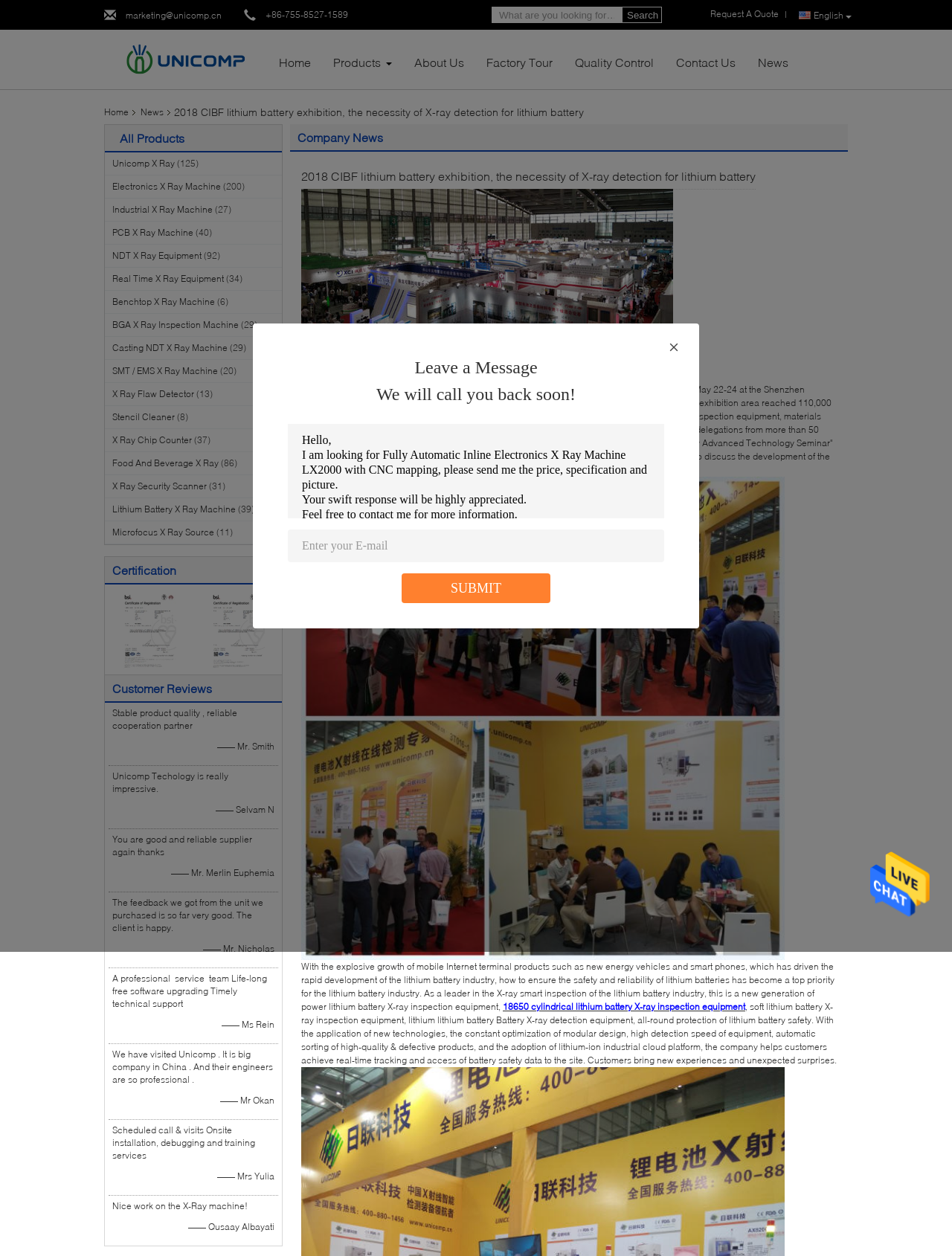What is the purpose of the 'Leave a Message' section?
Answer the question in a detailed and comprehensive manner.

The 'Leave a Message' section is located in the middle of the webpage and contains a textbox to enter inquiry details, an email field, and a submit button. This suggests that the purpose of this section is to allow users to contact the company with their inquiries.